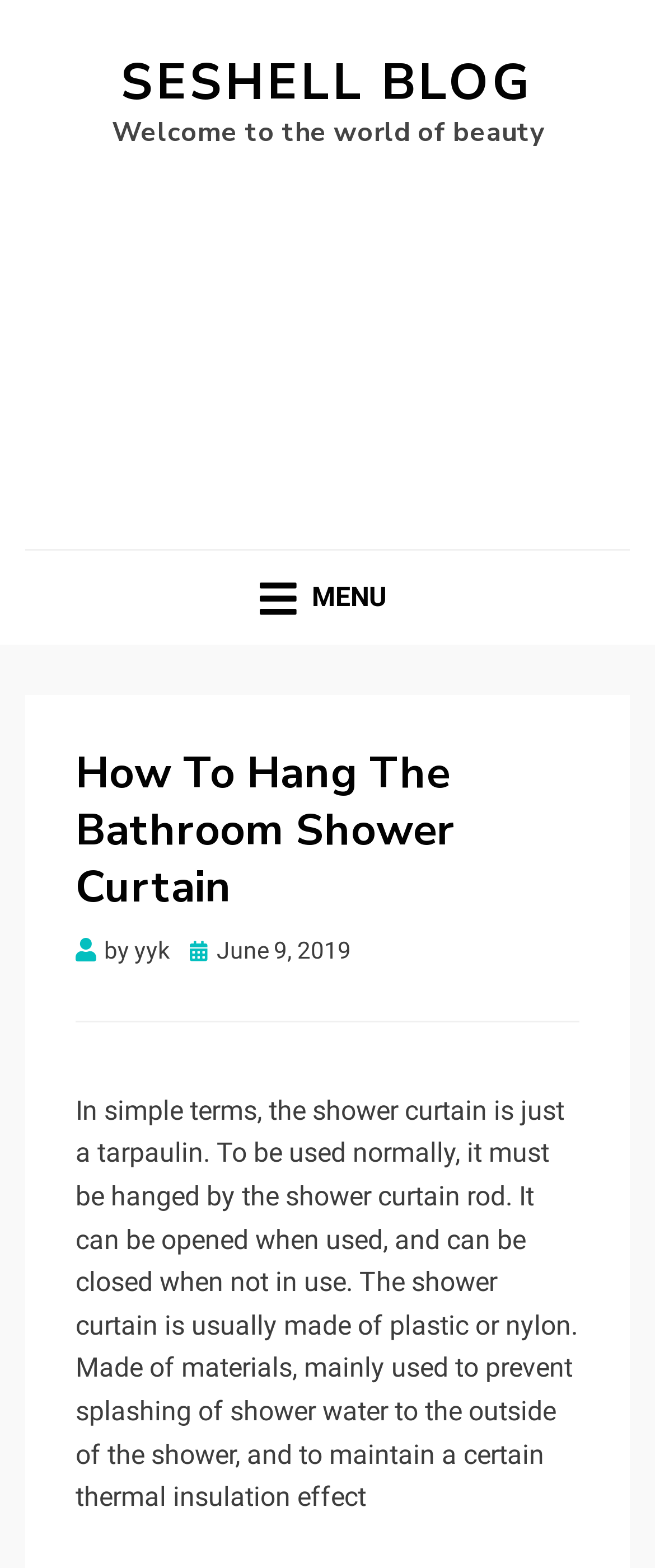Please provide a detailed answer to the question below by examining the image:
What material is the shower curtain usually made of?

The webpage states that the shower curtain is usually made of materials, mainly plastic or nylon, which are used to prevent splashing of shower water and maintain thermal insulation.